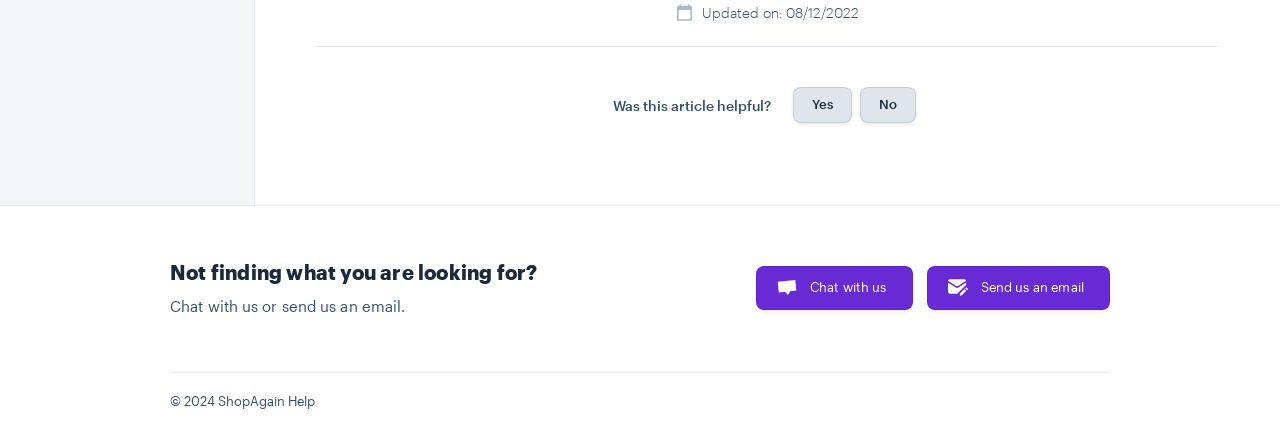What is the copyright year of ShopAgain Help?
Relying on the image, give a concise answer in one word or a brief phrase.

2024